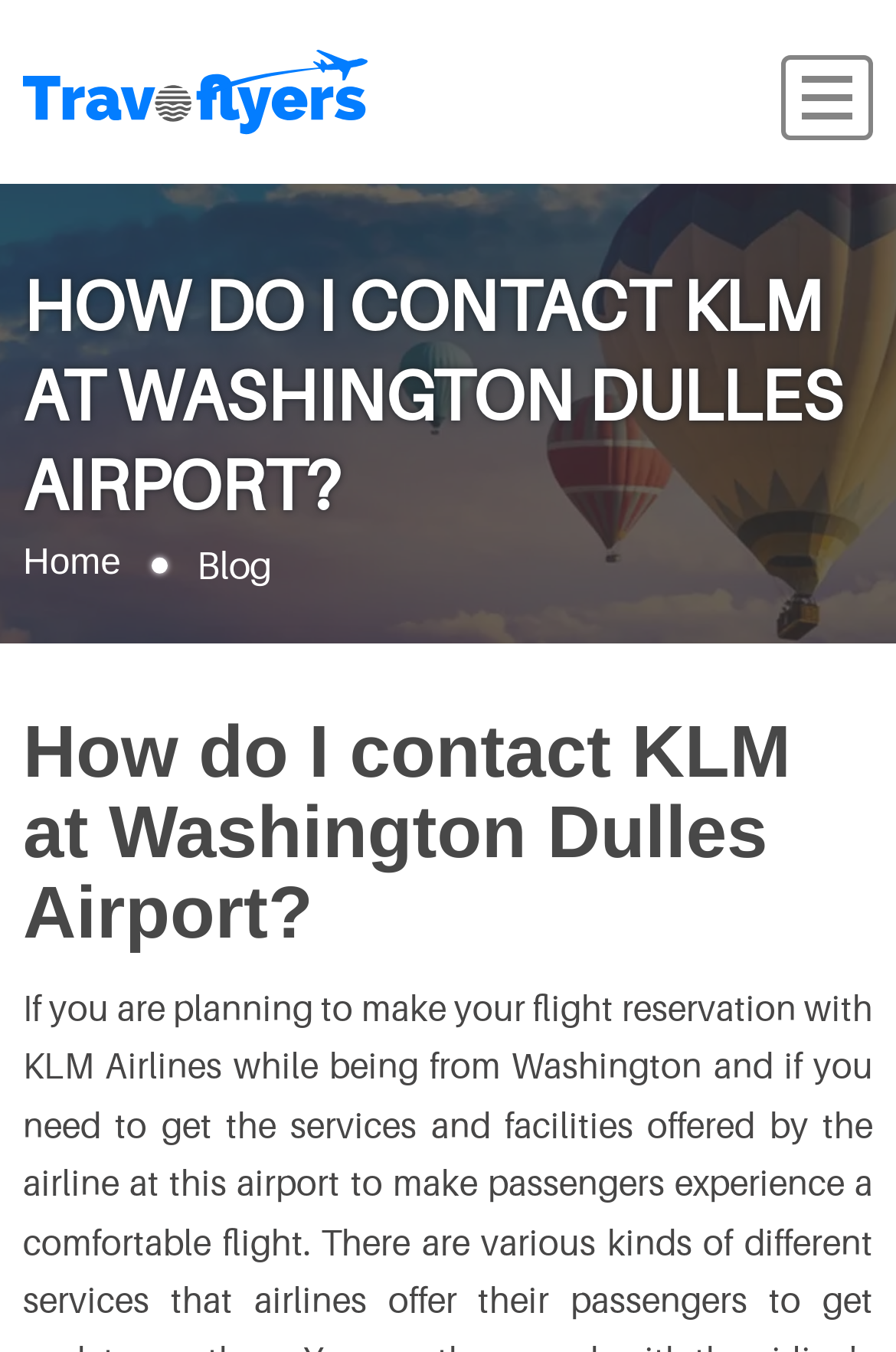Please provide a brief answer to the question using only one word or phrase: 
What is the position of the logo on the webpage?

Top left